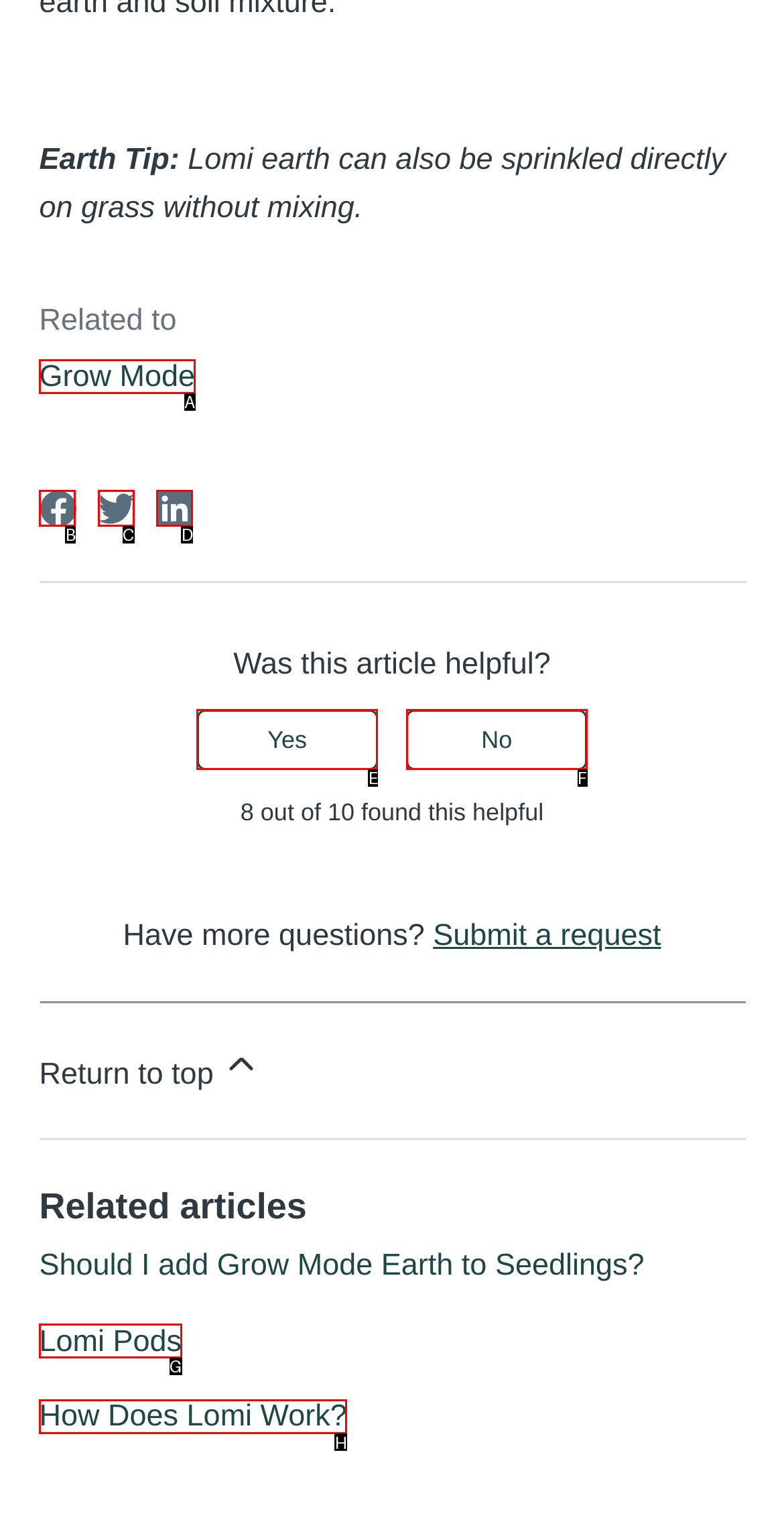Select the UI element that should be clicked to execute the following task: Read related article about Lomi Pods
Provide the letter of the correct choice from the given options.

G